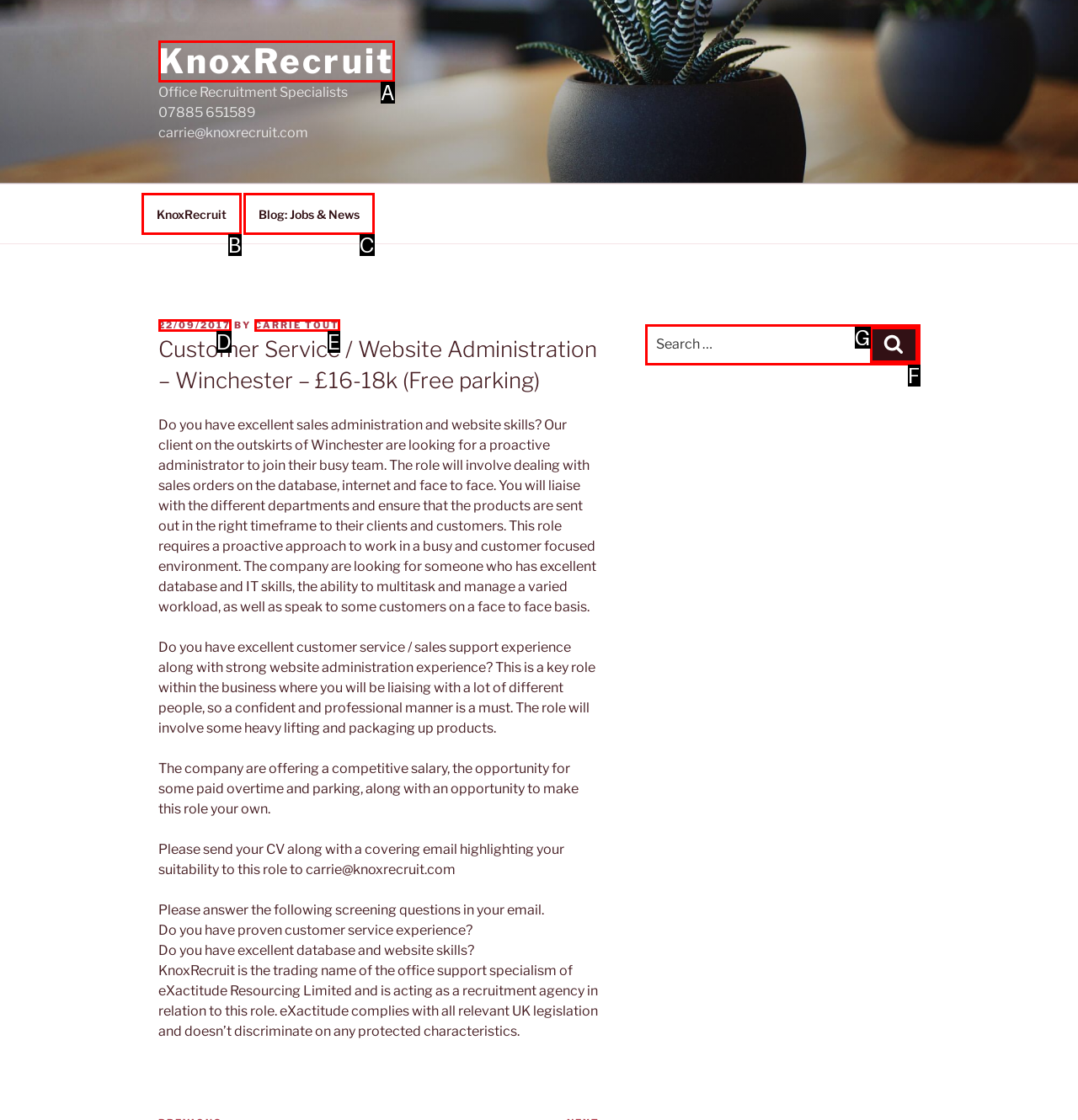Point out the option that best suits the description: Blog: Jobs & News
Indicate your answer with the letter of the selected choice.

C